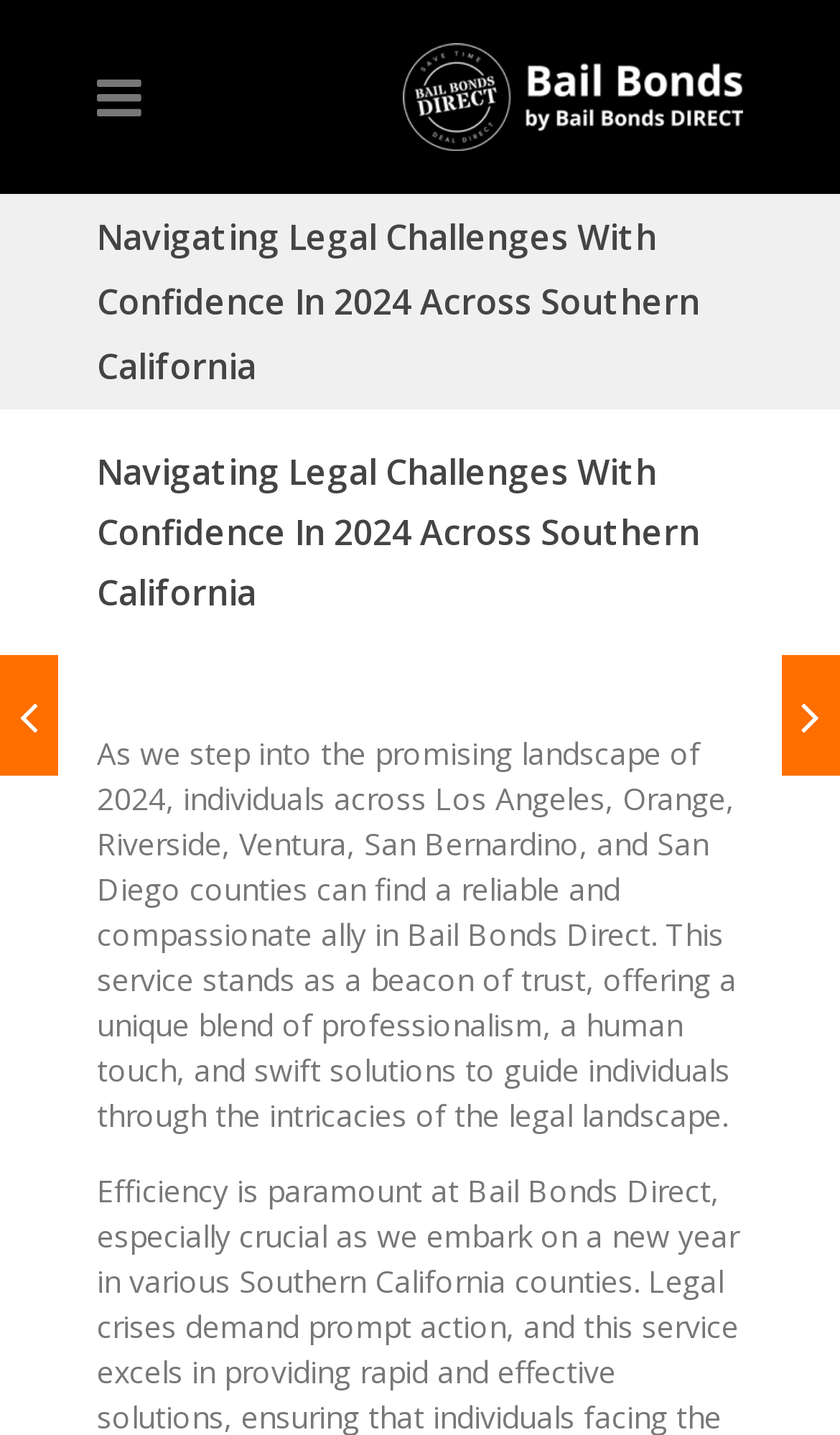Deliver a detailed narrative of the webpage's visual and textual elements.

The webpage appears to be a landing page for Bail Bonds Direct, a service that provides assistance with legal challenges in Southern California. At the top of the page, there is a prominent heading that reads "Navigating Legal Challenges With Confidence In 2024 Across Southern California". Below this heading, there is a brief paragraph that summarizes the service offered by Bail Bonds Direct, highlighting its reliability, compassion, and professionalism in guiding individuals through the legal landscape.

To the left of the heading, there is a small icon represented by a Unicode character '\uf0c9'. On the top-right corner of the page, there is a link with no text, possibly an image or a logo. Below the paragraph, there are two links side by side, one with a left arrow icon '\uf104' and the other with a right arrow icon '\uf105'. The left link is titled "Navigating the Legal Maze: A Comprehensive Guide to Bail Bonds with Bail Bonds Direct", while the right link is titled "Bail Bonds Direct: Empowering Your Post-Release Journey in Los Angeles Next thumb". These links may be part of a navigation or pagination system.